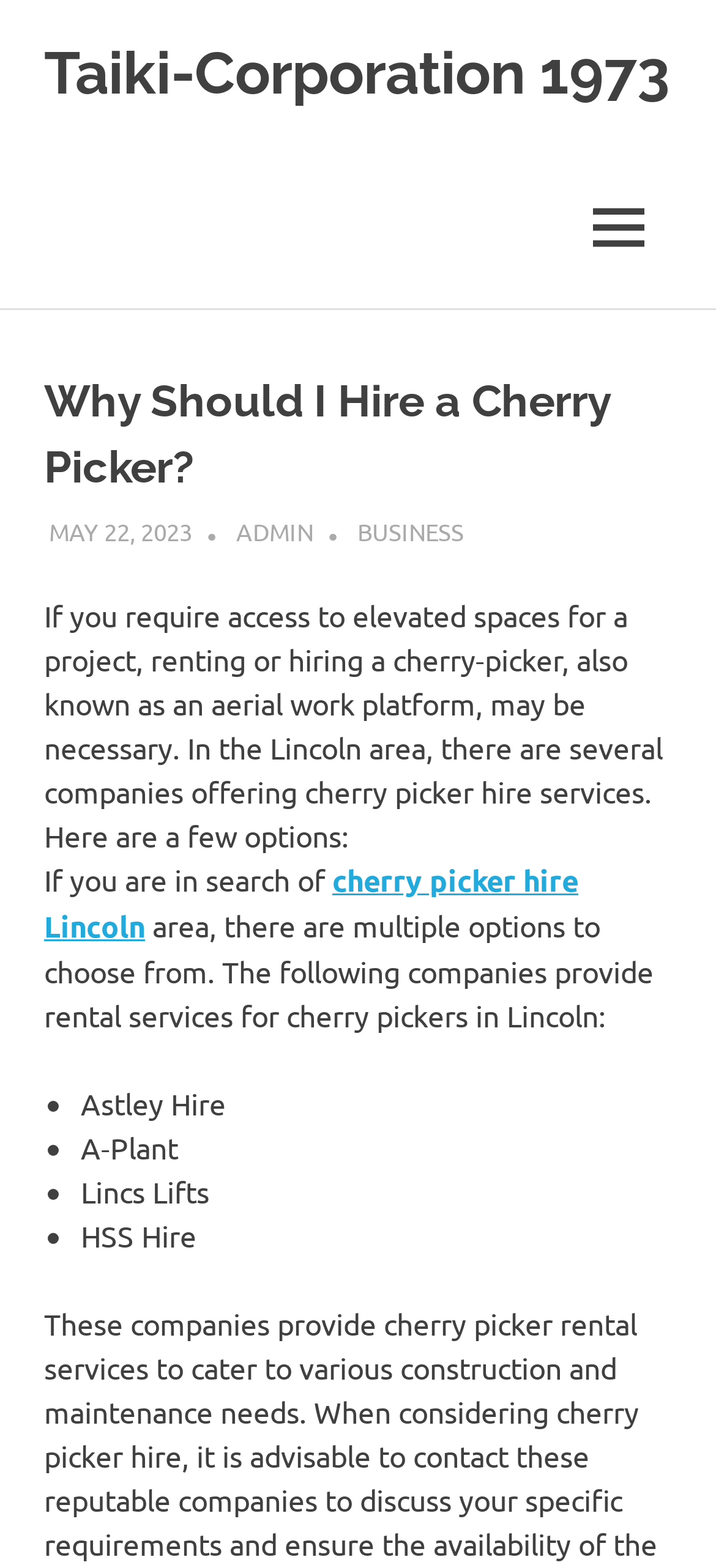Can you look at the image and give a comprehensive answer to the question:
What is the purpose of a cherry picker?

According to the article, a cherry picker, also known as an aerial work platform, is necessary for accessing elevated spaces for a project.